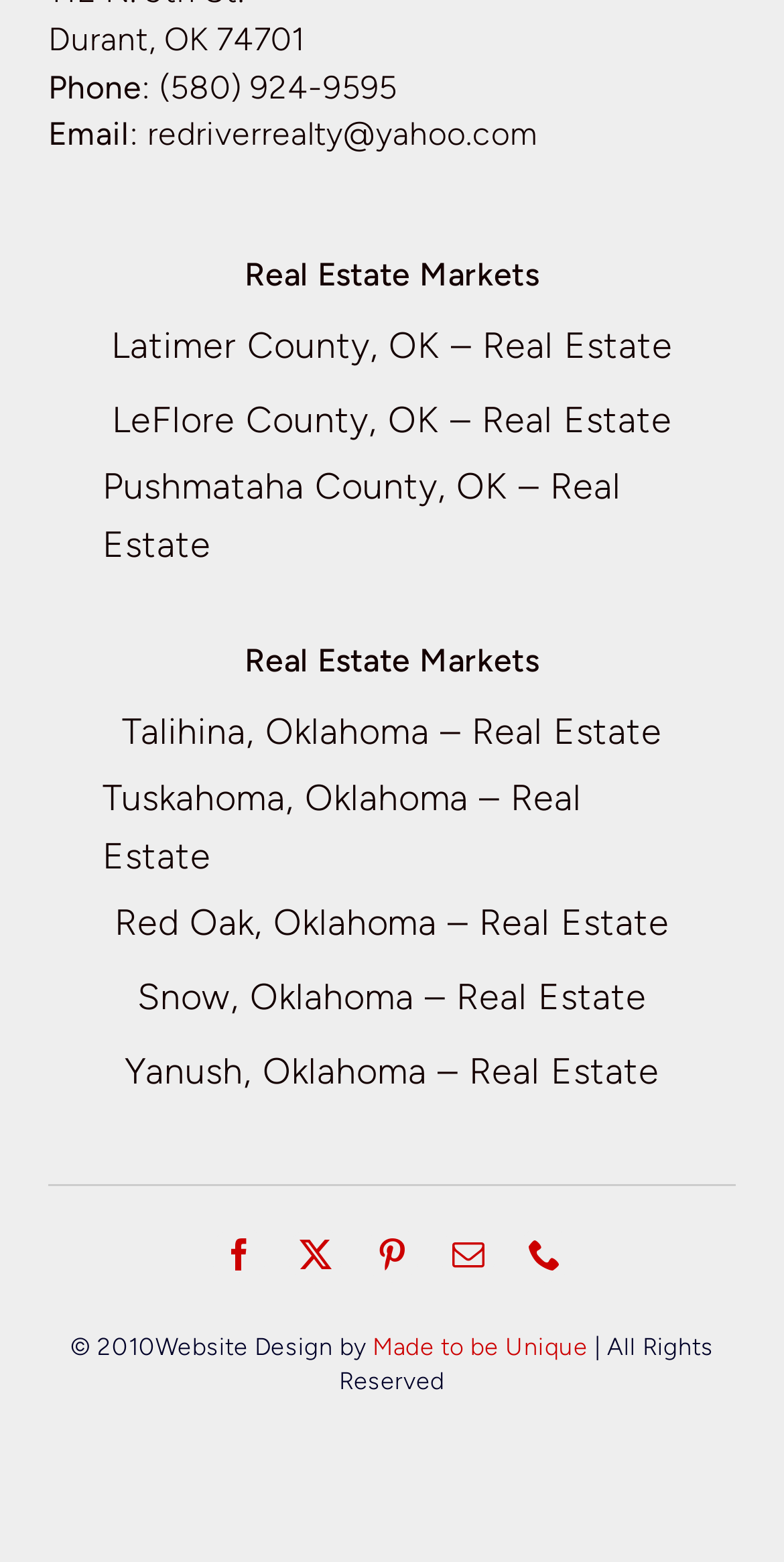How many counties are listed in the 'Real Estate Markets' section?
Using the image as a reference, give a one-word or short phrase answer.

3